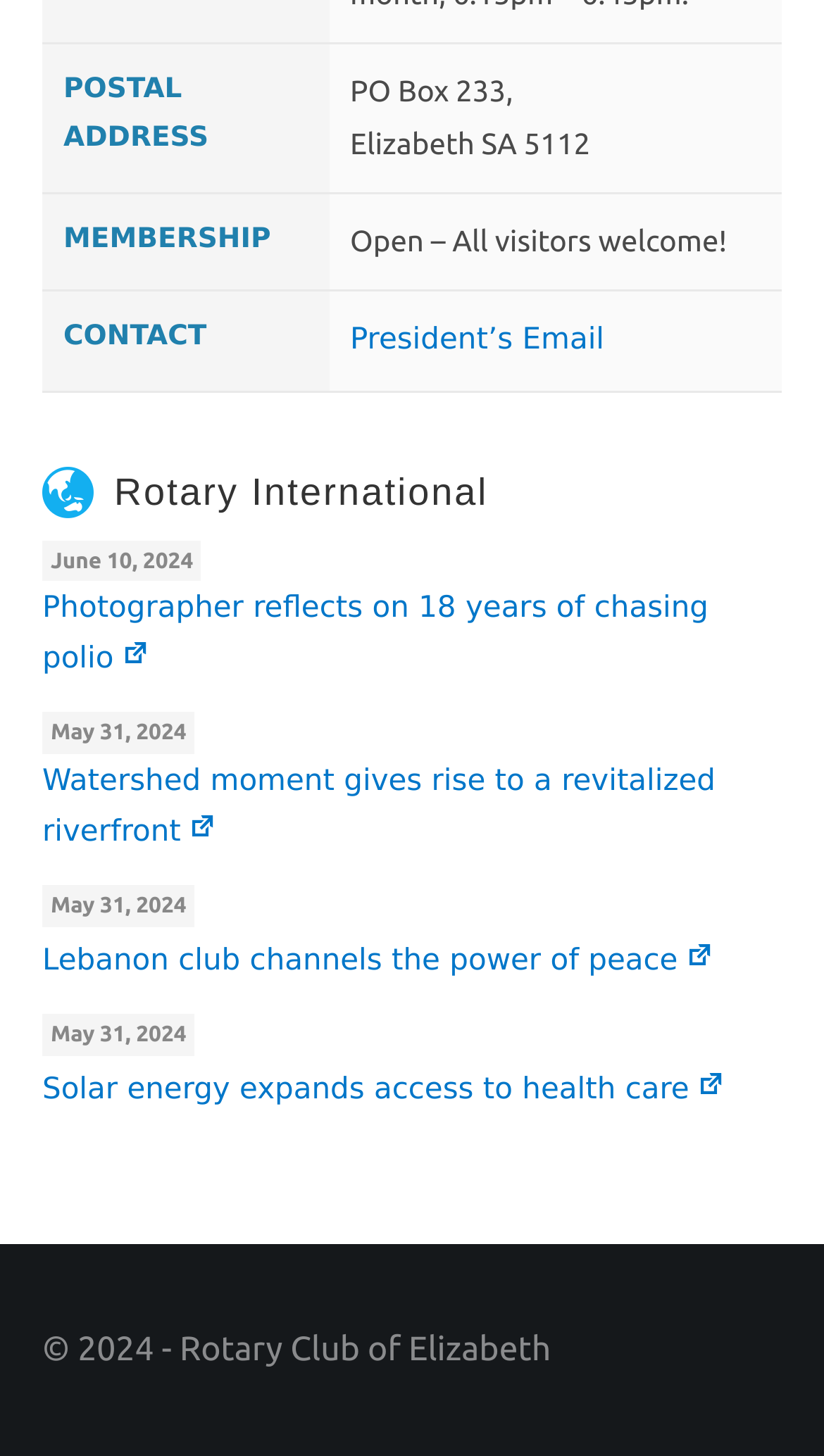Identify the bounding box coordinates for the UI element that matches this description: "President’s Email".

[0.425, 0.223, 0.733, 0.246]